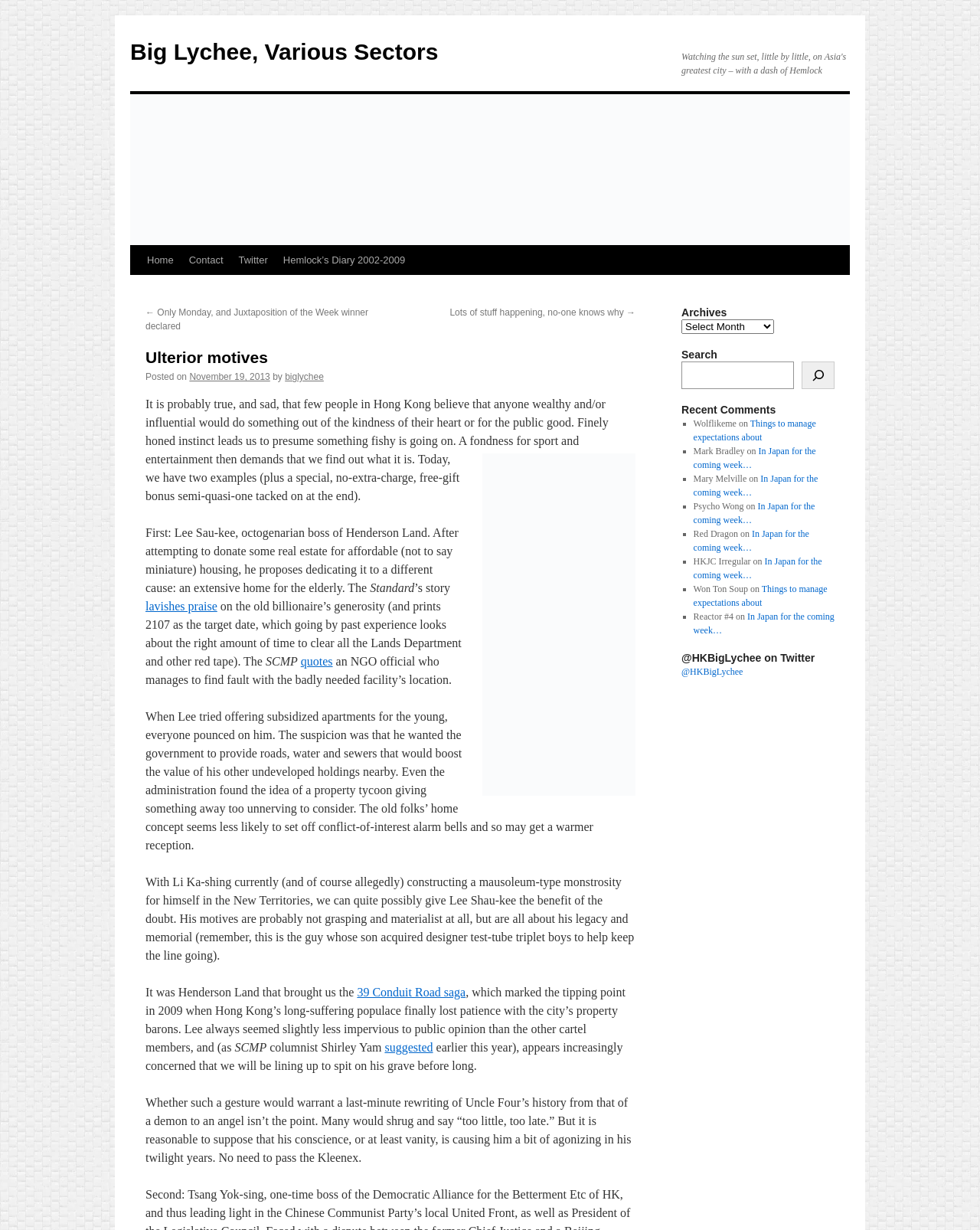Respond to the following question using a concise word or phrase: 
What is the name of the blog?

Big Lychee